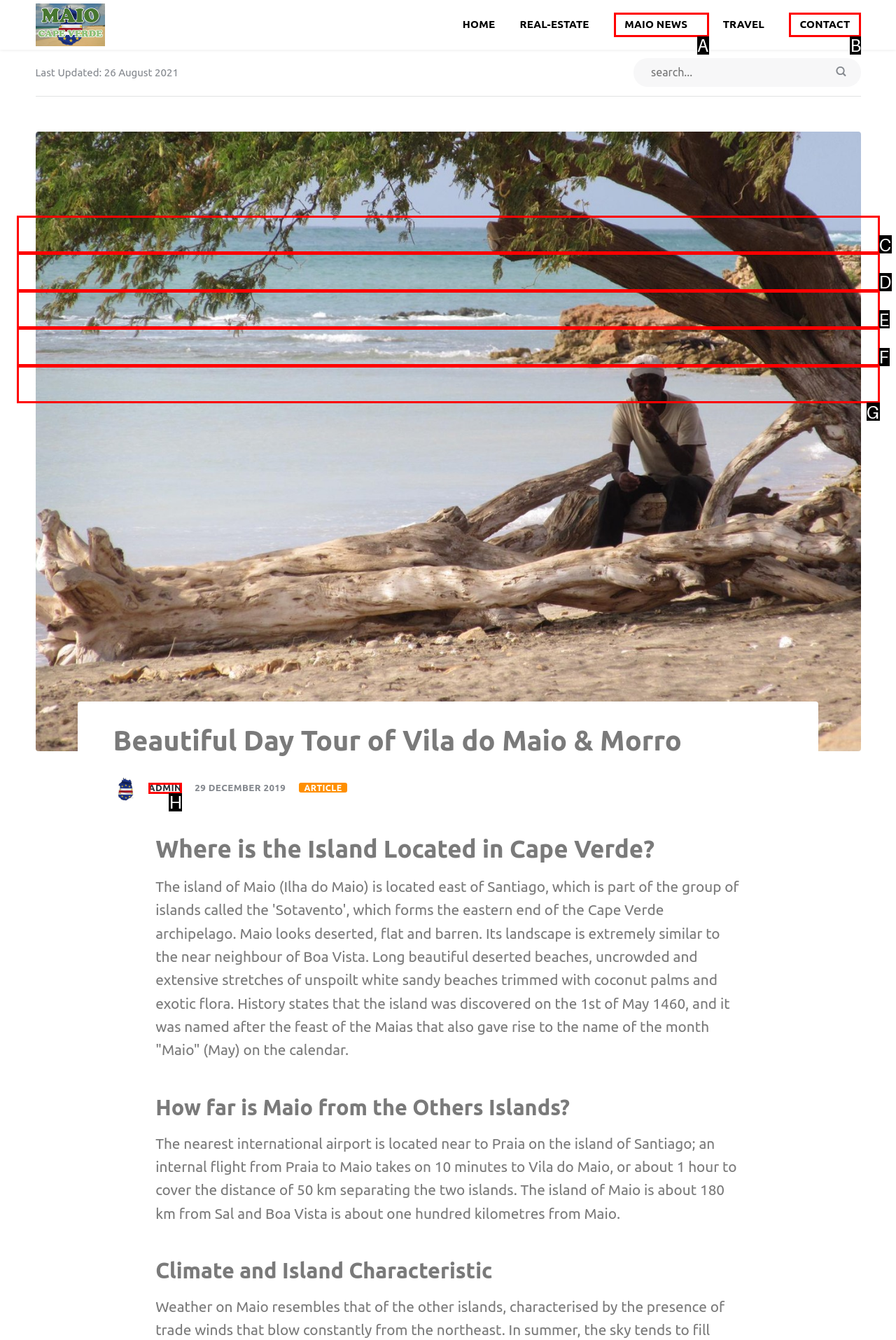Find the HTML element that matches the description provided: Map
Answer using the corresponding option letter.

F